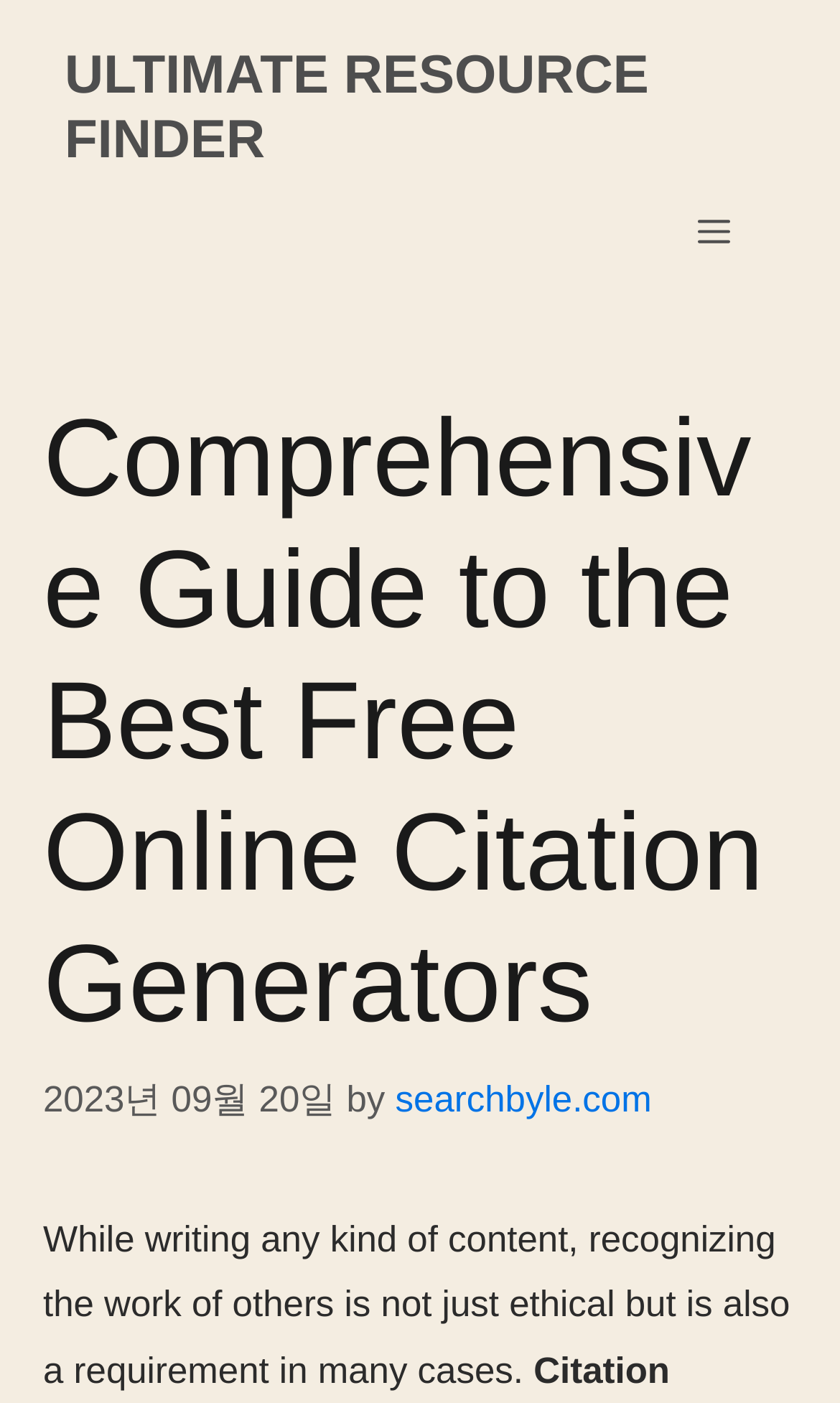What is the purpose of the content?
Refer to the image and provide a detailed answer to the question.

I found the purpose of the content by reading the introductory text, which mentions 'recognizing the work of others' and 'citation generators'. This suggests that the content is related to citation generators and their importance in content creation.